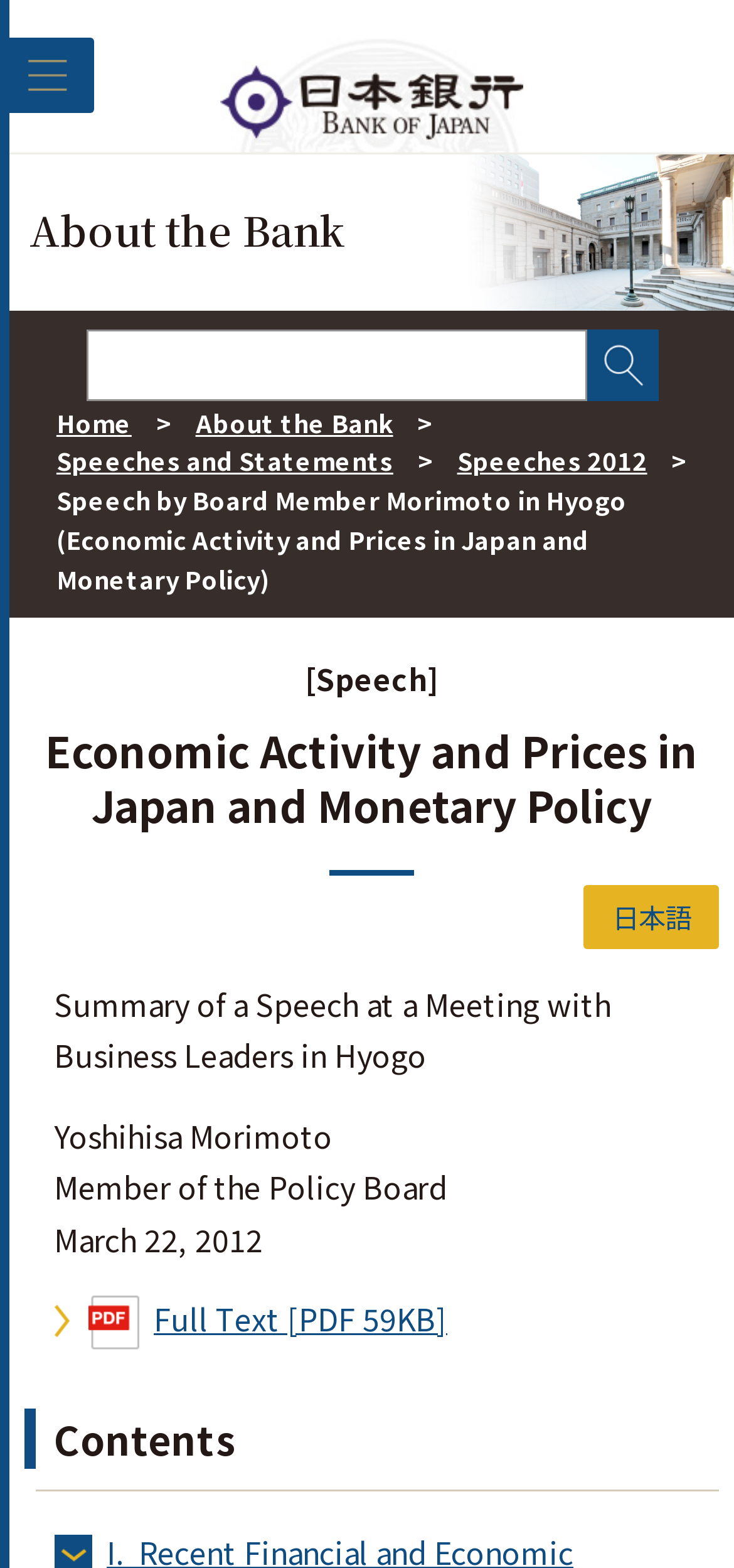What is the topic of the speech?
Examine the image closely and answer the question with as much detail as possible.

I found the topic of the speech by looking at the heading above the speech summary. The heading '[Speech] Economic Activity and Prices in Japan and Monetary Policy' indicates the topic of the speech.